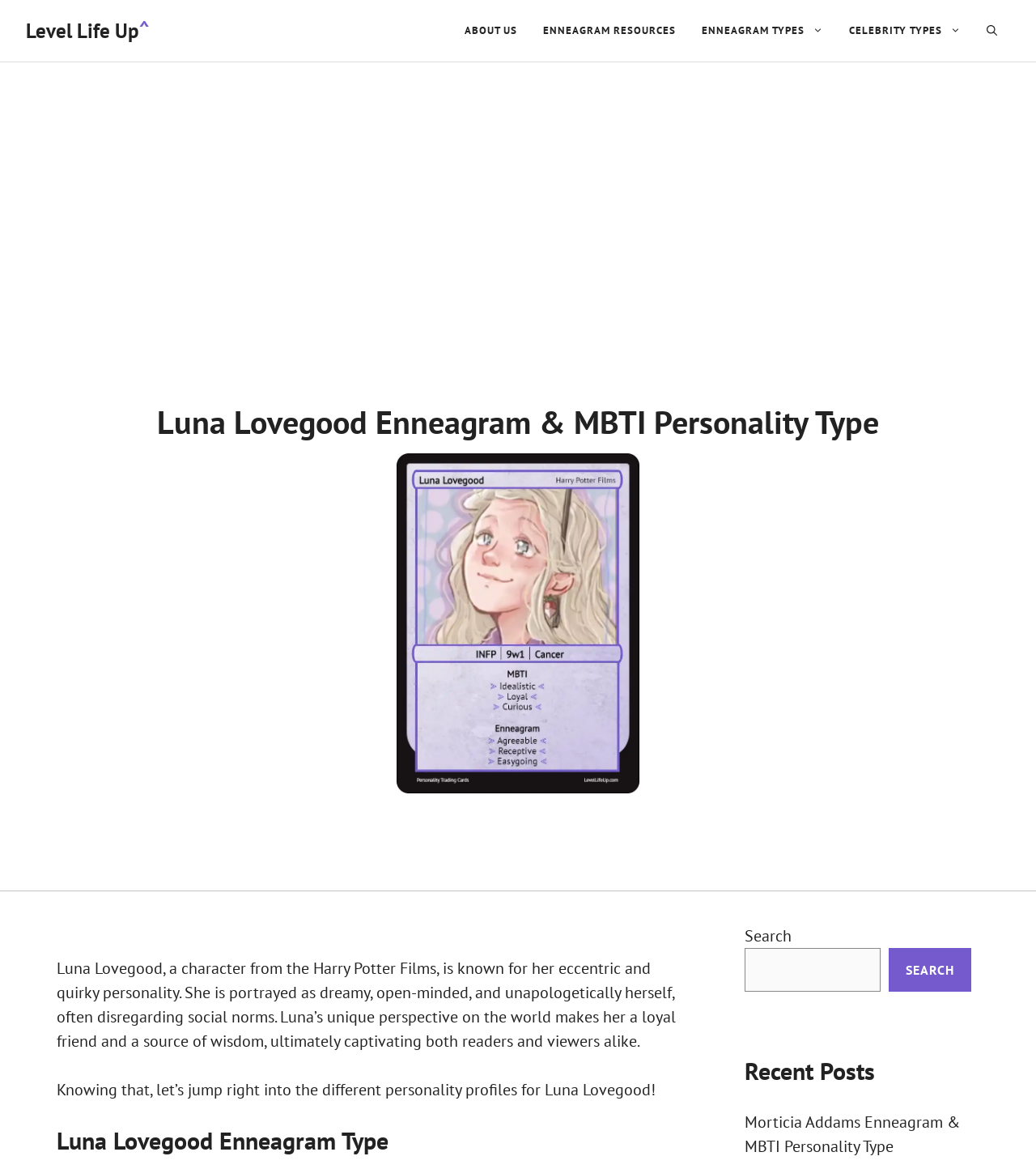Locate the bounding box coordinates of the element to click to perform the following action: 'Open search'. The coordinates should be given as four float values between 0 and 1, in the form of [left, top, right, bottom].

[0.94, 0.006, 0.975, 0.047]